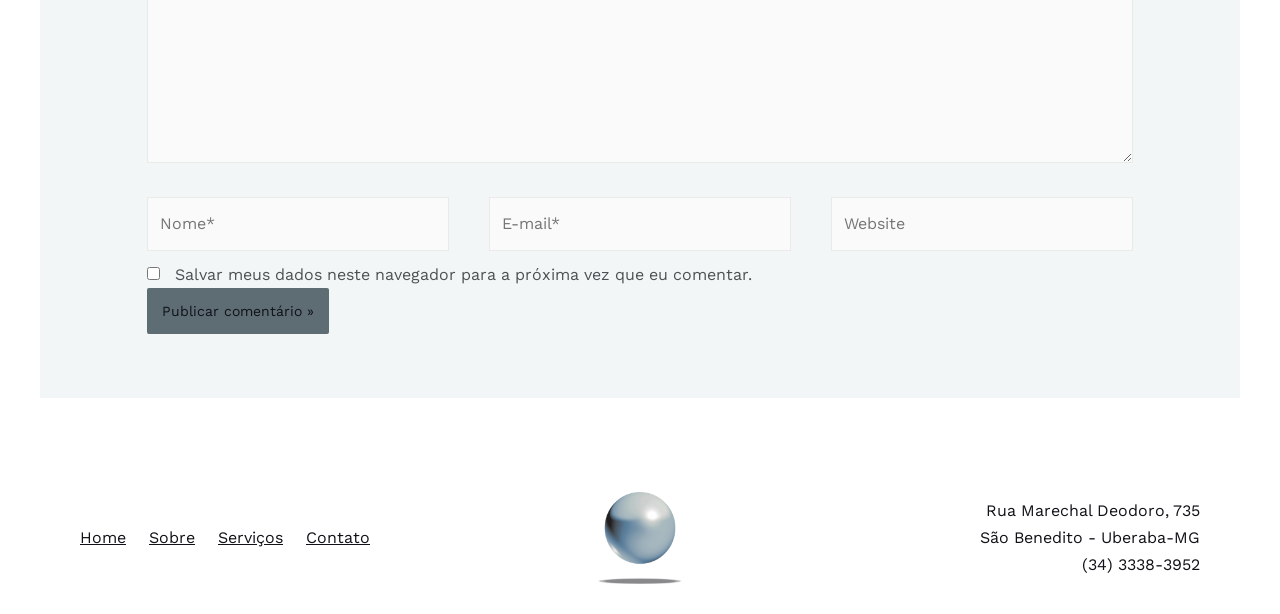Provide a brief response in the form of a single word or phrase:
What is the purpose of the checkbox?

Save data